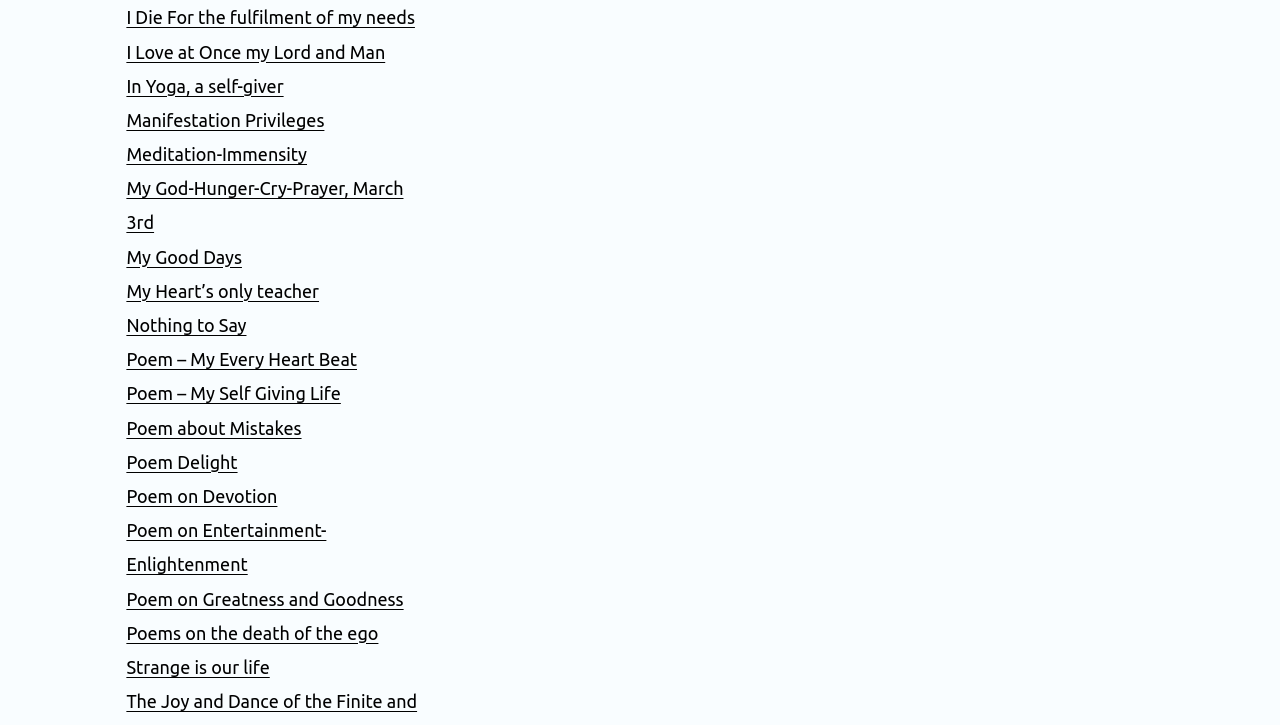What is the first poem title?
Based on the visual content, answer with a single word or a brief phrase.

I Die For the fulfilment of my needs